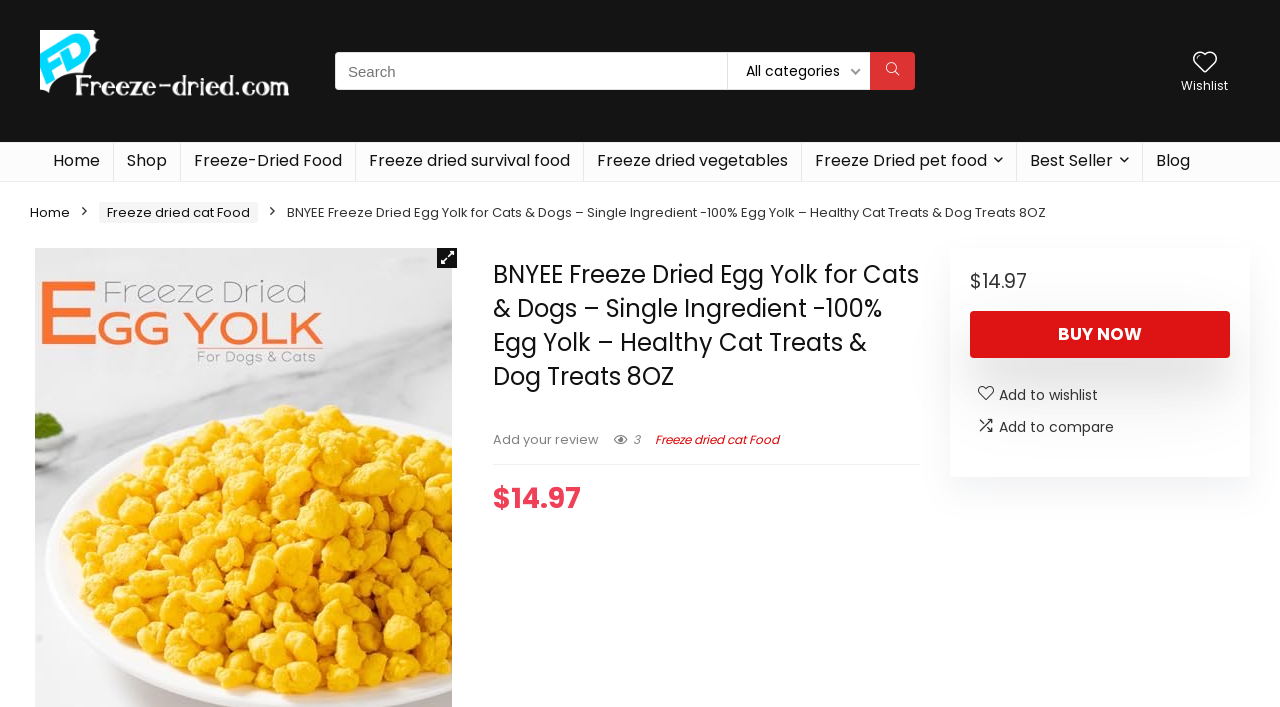What is the price of the product?
Please provide a single word or phrase in response based on the screenshot.

$14.97